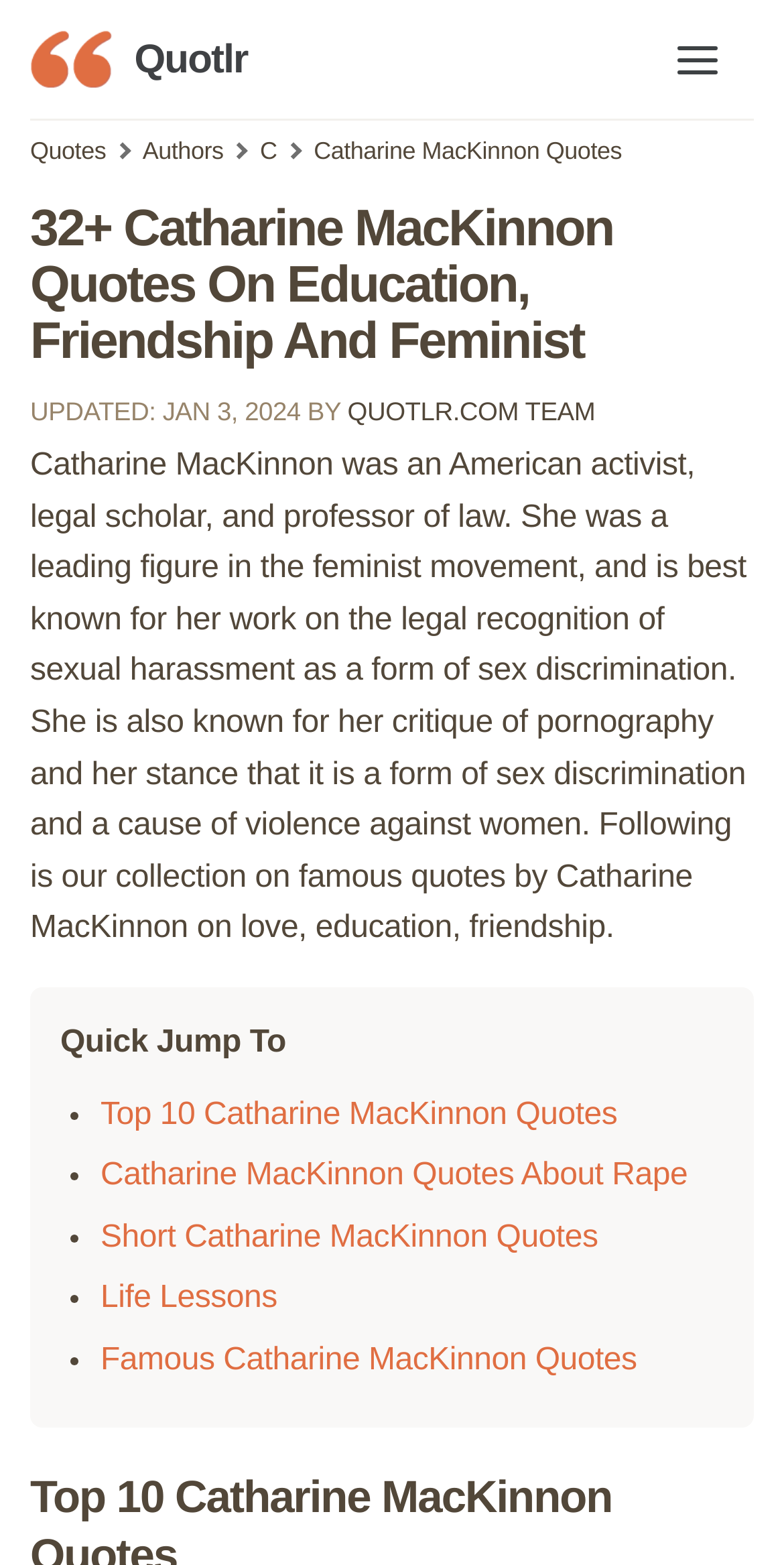Summarize the webpage comprehensively, mentioning all visible components.

This webpage is dedicated to showcasing quotes from Catharine MacKinnon, an American activist, legal scholar, and professor of law. At the top left corner, there is a link to "Quotlr - Daily Quotes" accompanied by an image. On the top right corner, there is a "Menu" link that expands to reveal links to "Quotes", "Authors", and a specific link to "C". 

Below the menu, there is a heading that reads "32+ Catharine MacKinnon Quotes On Education, Friendship And Feminist". Following this heading, there is a brief description of Catharine MacKinnon, mentioning her work on sexual harassment and pornography. 

The main content of the webpage is divided into sections, with a "Quick Jump To" label at the top. Below this label, there are five links, each representing a different category of quotes, including "Top 10 Catharine MacKinnon Quotes", "Catharine MacKinnon Quotes About Rape", "Short Catharine MacKinnon Quotes", "Life Lessons", and "Famous Catharine MacKinnon Quotes". Each of these links is preceded by a bullet point.